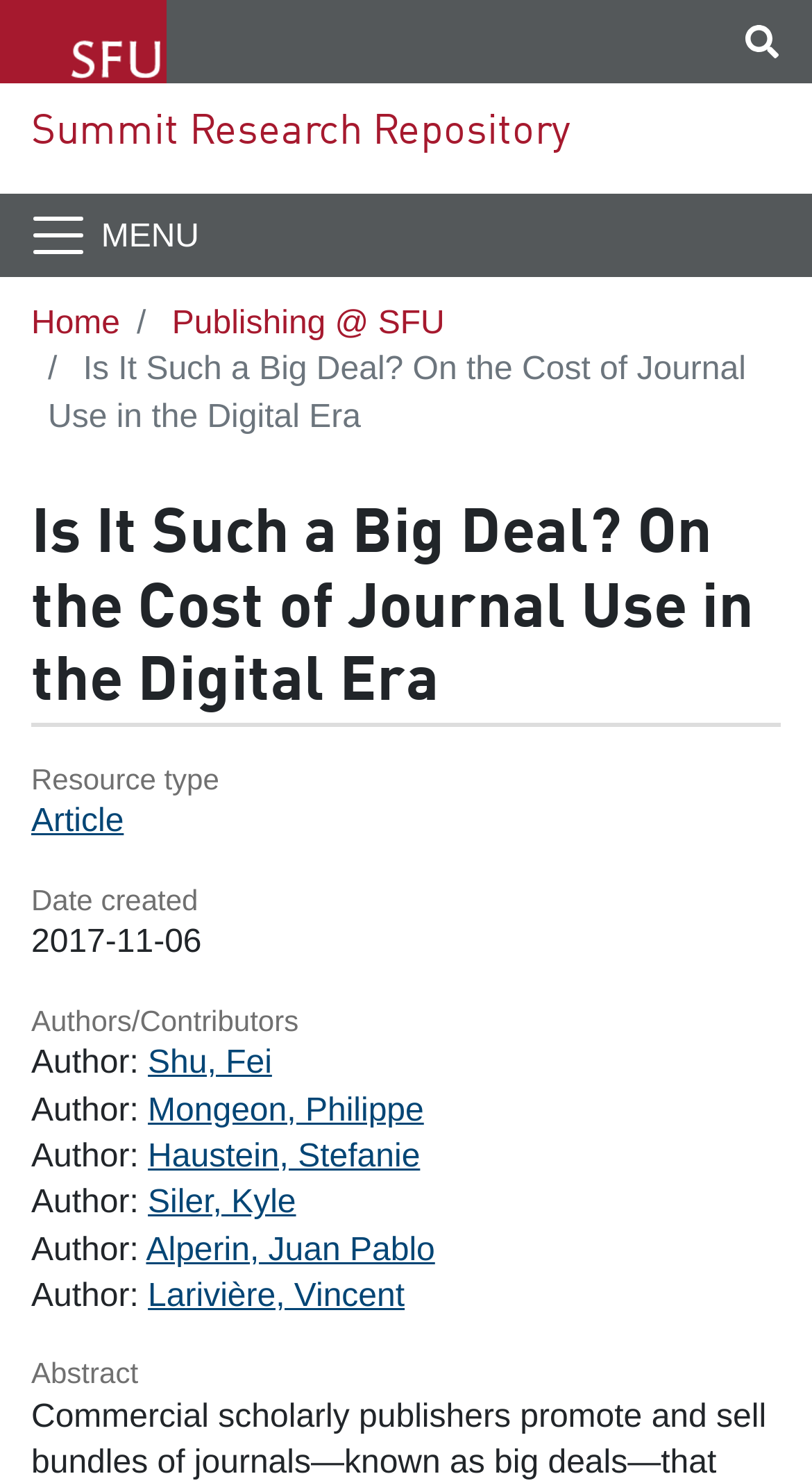Please identify the bounding box coordinates of the element I need to click to follow this instruction: "Go to the Summit Research Repository".

[0.038, 0.076, 0.703, 0.104]